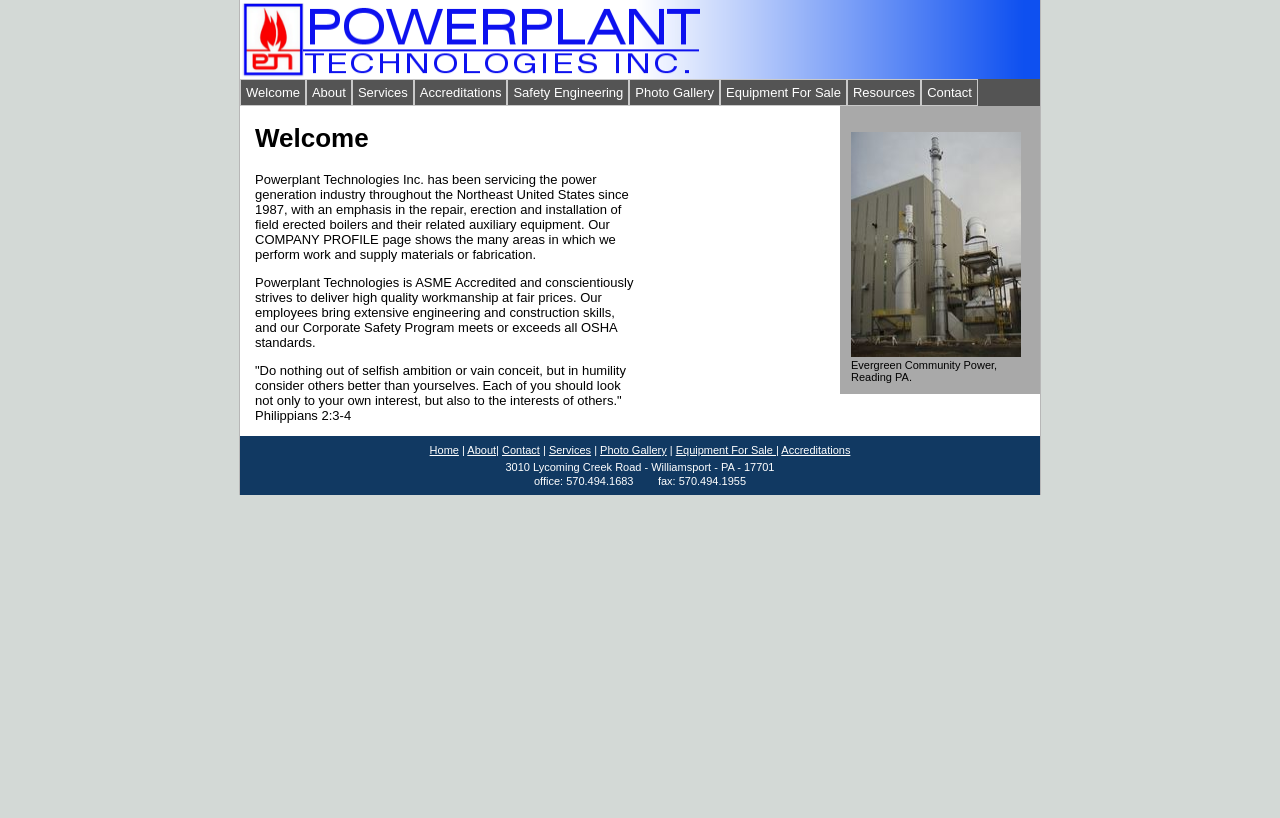Find the bounding box coordinates of the clickable area required to complete the following action: "Visit the Home page".

[0.336, 0.543, 0.359, 0.557]